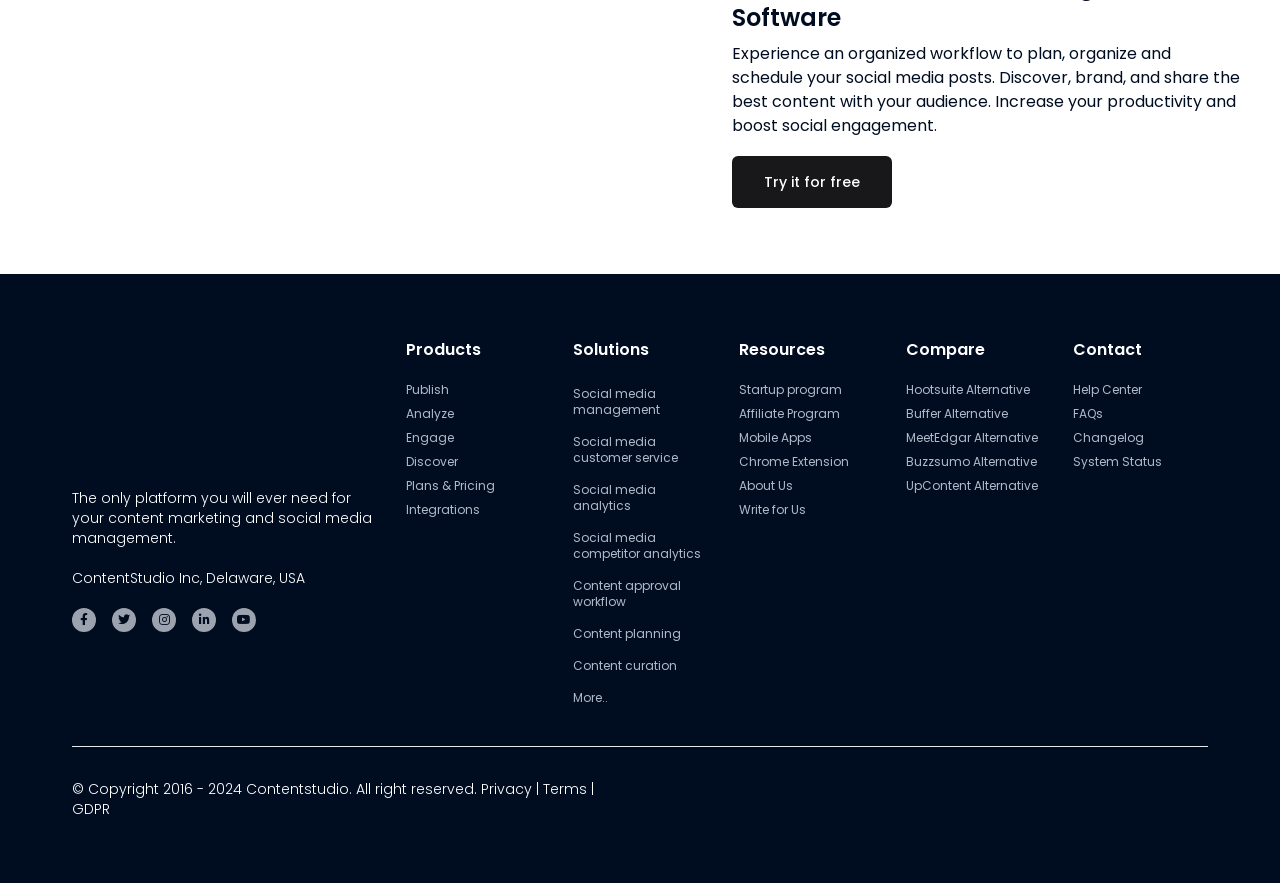Locate the bounding box coordinates of the element that needs to be clicked to carry out the instruction: "Learn about Social media management". The coordinates should be given as four float numbers ranging from 0 to 1, i.e., [left, top, right, bottom].

[0.447, 0.436, 0.515, 0.473]